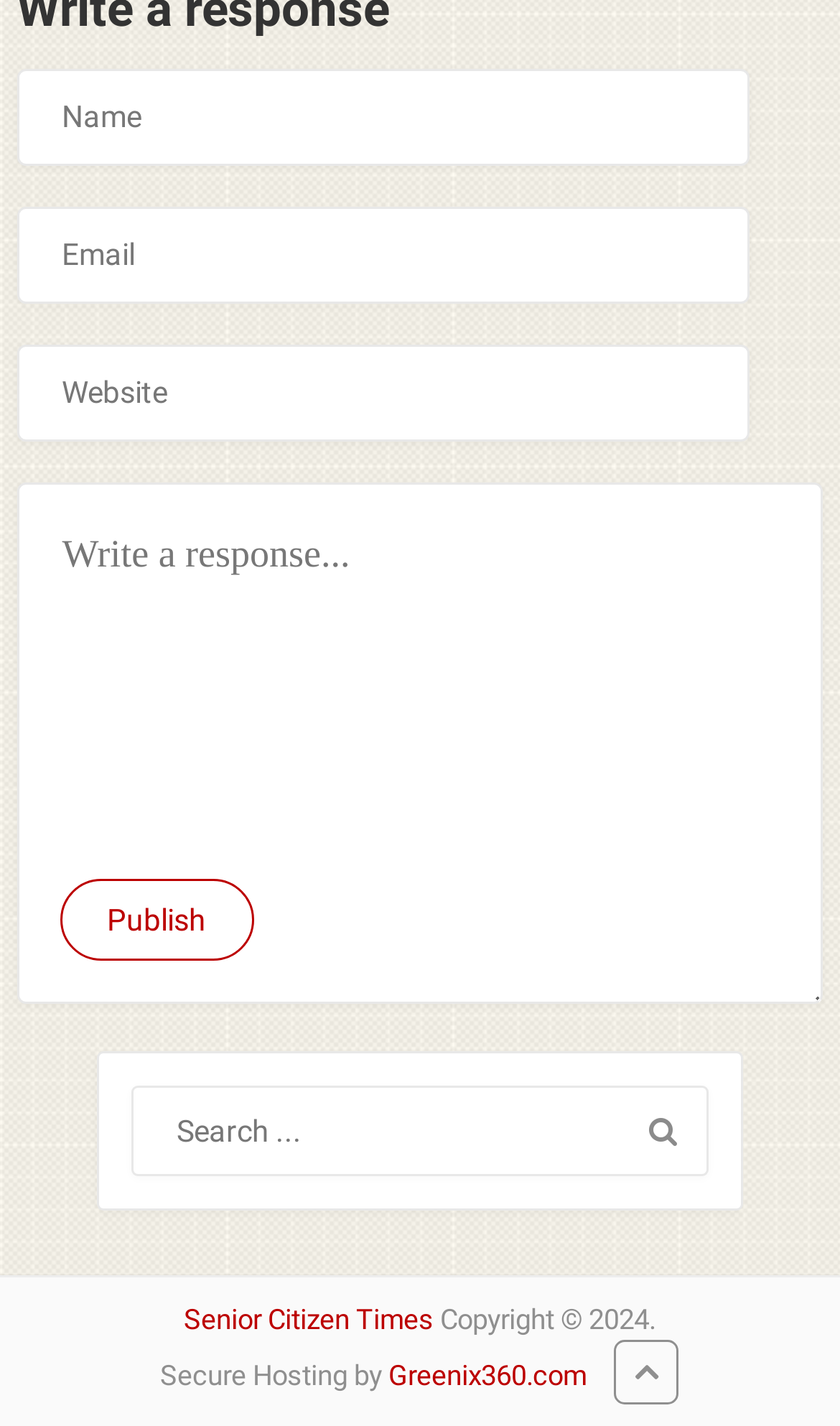Could you determine the bounding box coordinates of the clickable element to complete the instruction: "Click the Publish button"? Provide the coordinates as four float numbers between 0 and 1, i.e., [left, top, right, bottom].

[0.071, 0.616, 0.302, 0.673]